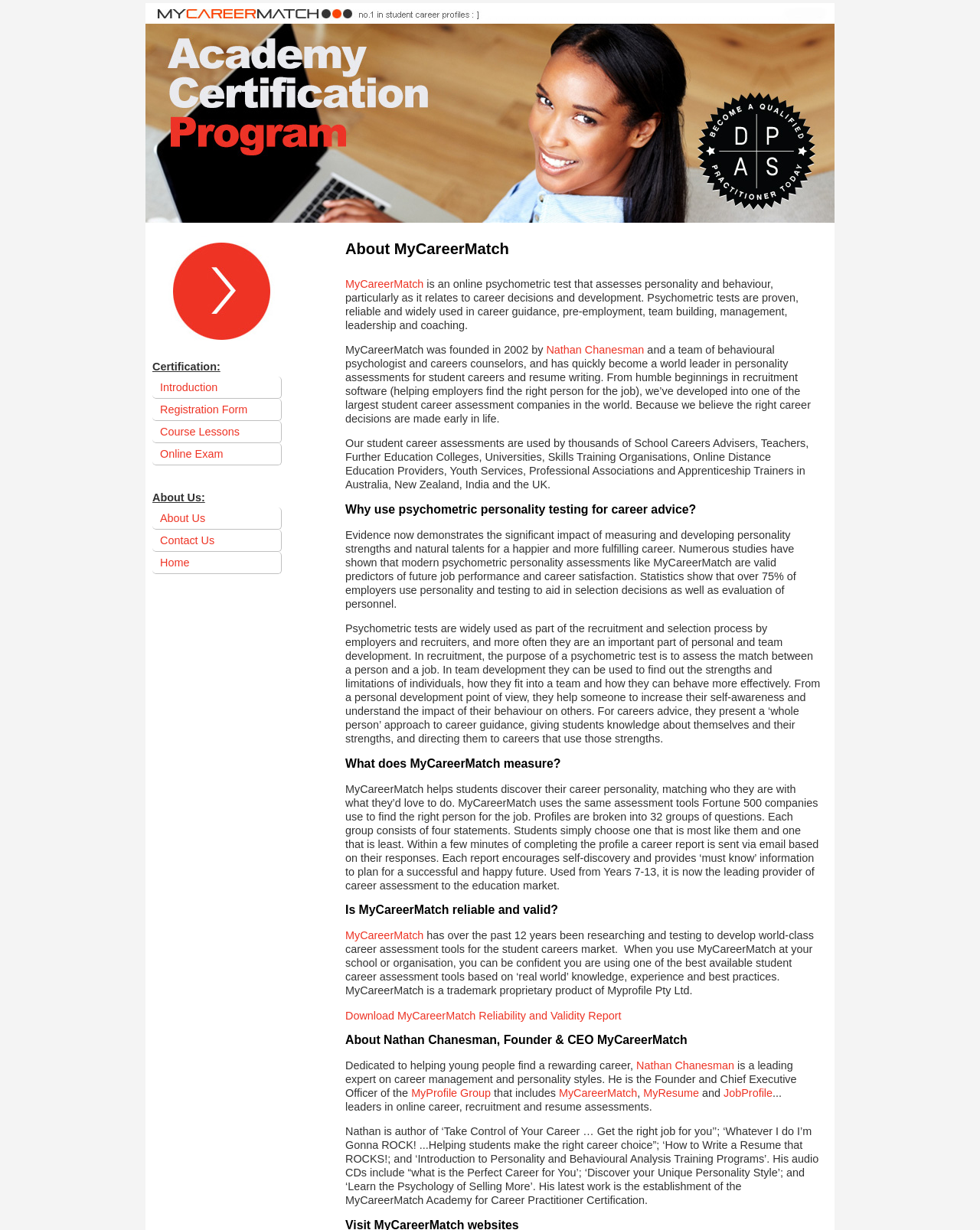Determine the bounding box coordinates in the format (top-left x, top-left y, bottom-right x, bottom-right y). Ensure all values are floating point numbers between 0 and 1. Identify the bounding box of the UI element described by: parent_node: MCM Academy

[0.148, 0.173, 0.852, 0.183]